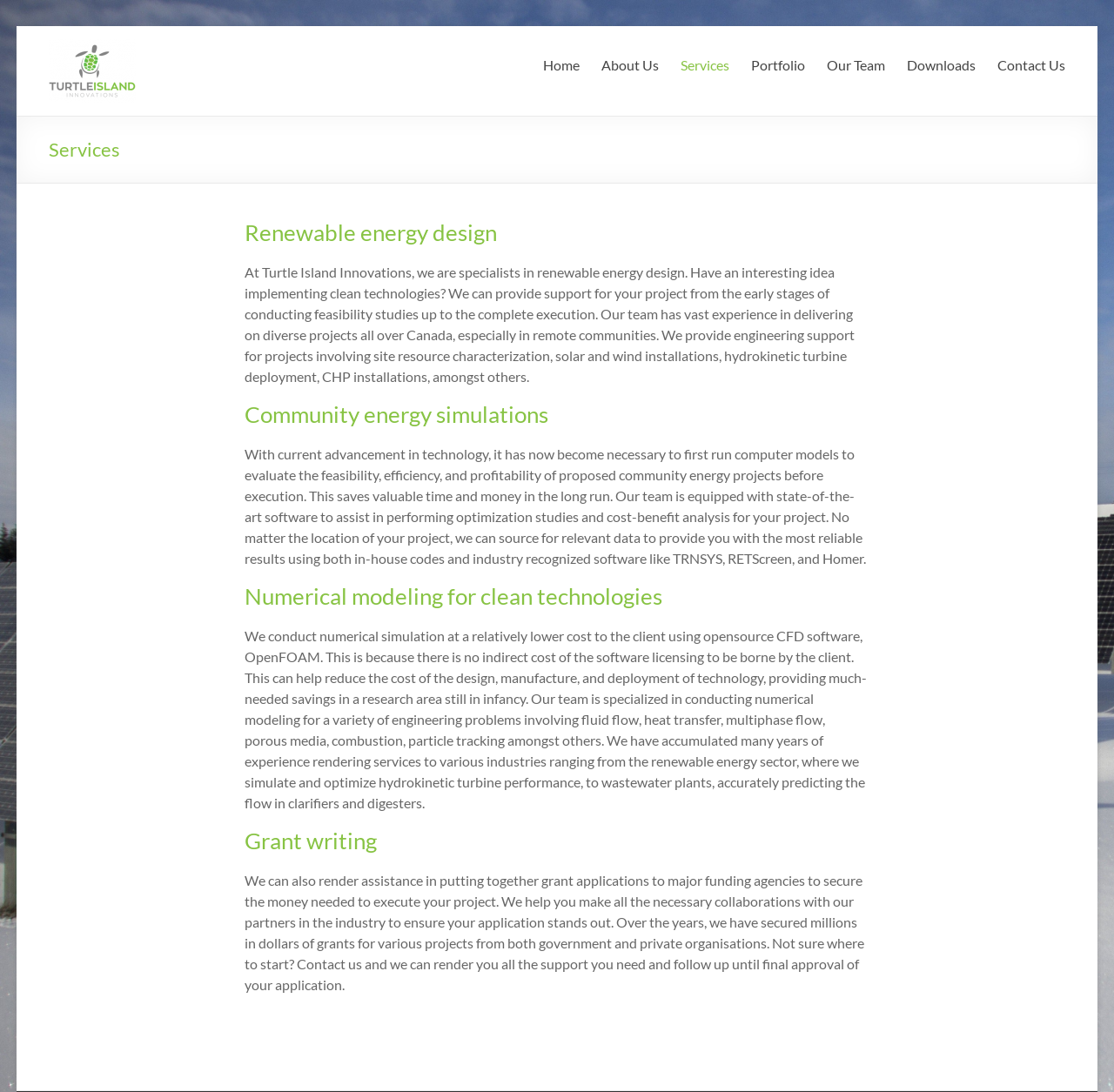Give a full account of the webpage's elements and their arrangement.

The webpage is about the services offered by Turtle Island Innovations. At the top left, there is a logo of Turtle Island Innovations, which is an image with a link to the company's homepage. Next to the logo, there is a heading with the company's name. 

Below the logo and heading, there is a navigation menu with links to different pages, including Home, About Us, Services, Portfolio, Our Team, Downloads, and Contact Us. These links are aligned horizontally and take up a significant portion of the top section of the page.

The main content of the page is divided into four sections, each with a heading and a descriptive paragraph. The first section is about renewable energy design, where the company provides support for projects from feasibility studies to execution. The second section is about community energy simulations, where the company uses software to evaluate the feasibility and efficiency of proposed projects. The third section is about numerical modeling for clean technologies, where the company conducts simulations using open-source software to reduce costs. The fourth section is about grant writing, where the company assists in putting together grant applications to secure funding for projects.

Each section has a clear heading and a detailed paragraph explaining the service offered. The paragraphs are well-structured and provide specific information about the services, including the company's experience and capabilities. Overall, the webpage provides a clear and concise overview of the services offered by Turtle Island Innovations.